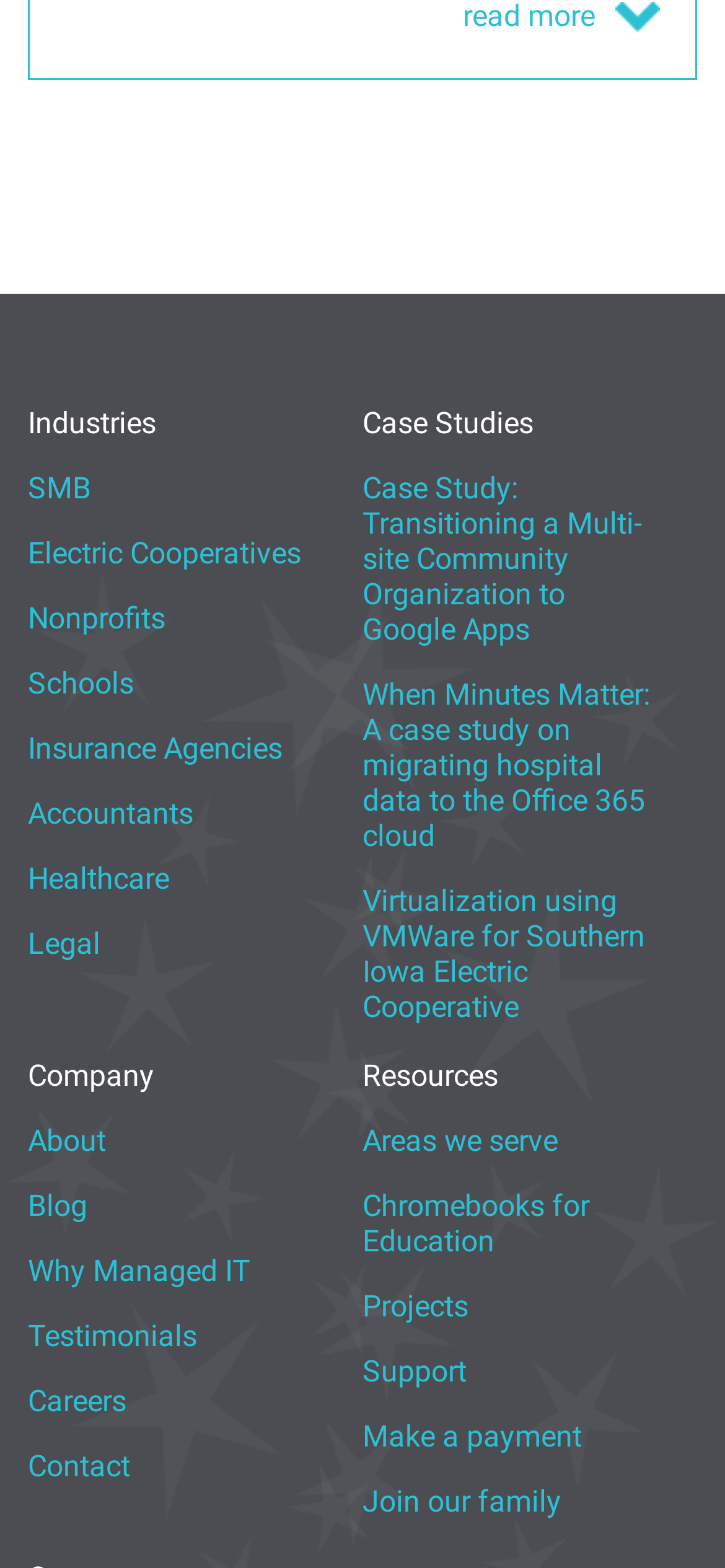How many industries are listed?
Using the visual information, reply with a single word or short phrase.

8